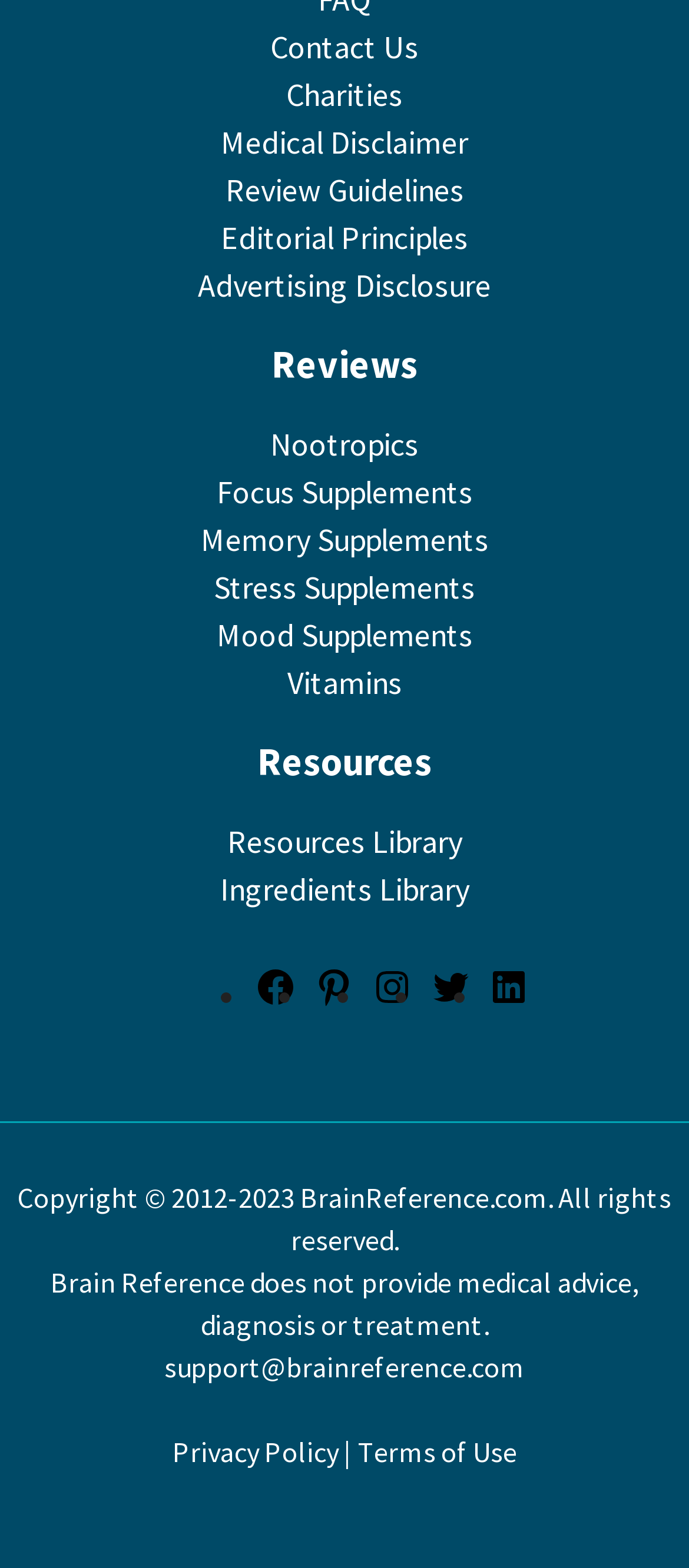Please determine the bounding box coordinates of the area that needs to be clicked to complete this task: 'Check the Privacy Policy'. The coordinates must be four float numbers between 0 and 1, formatted as [left, top, right, bottom].

[0.25, 0.914, 0.491, 0.937]